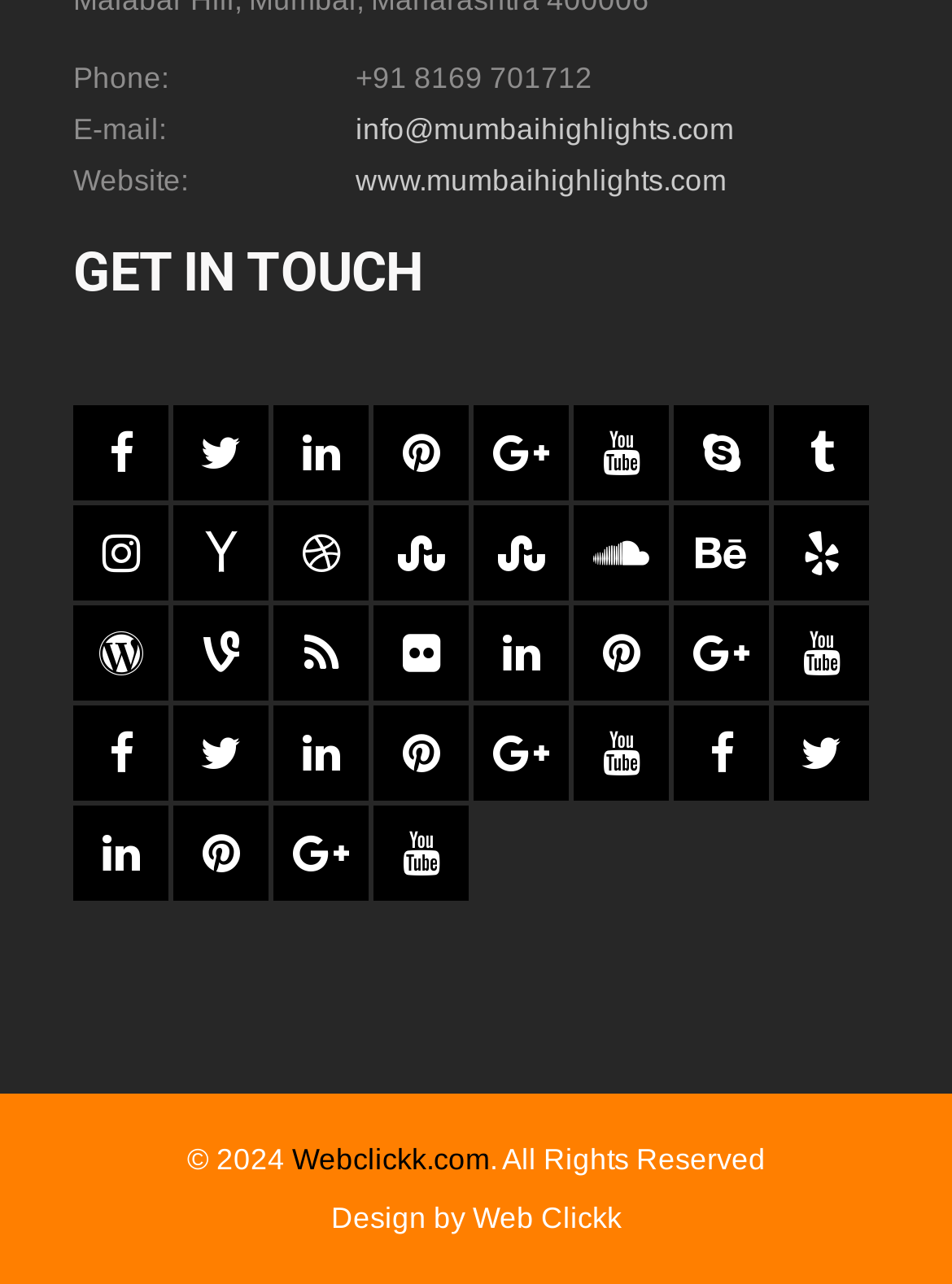What is the copyright year?
Please look at the screenshot and answer using one word or phrase.

2024